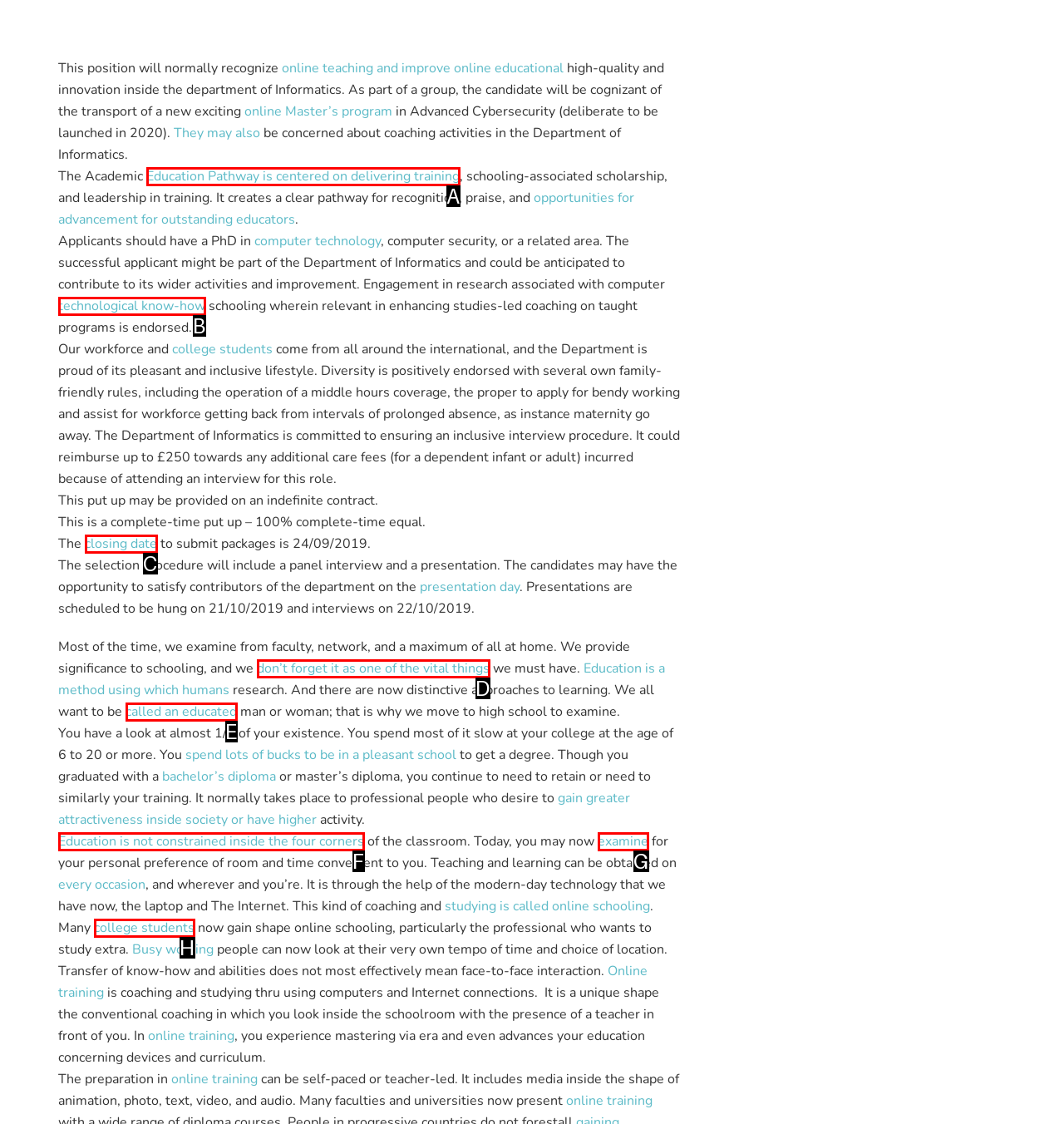Out of the given choices, which letter corresponds to the UI element required to check the closing date? Answer with the letter.

C